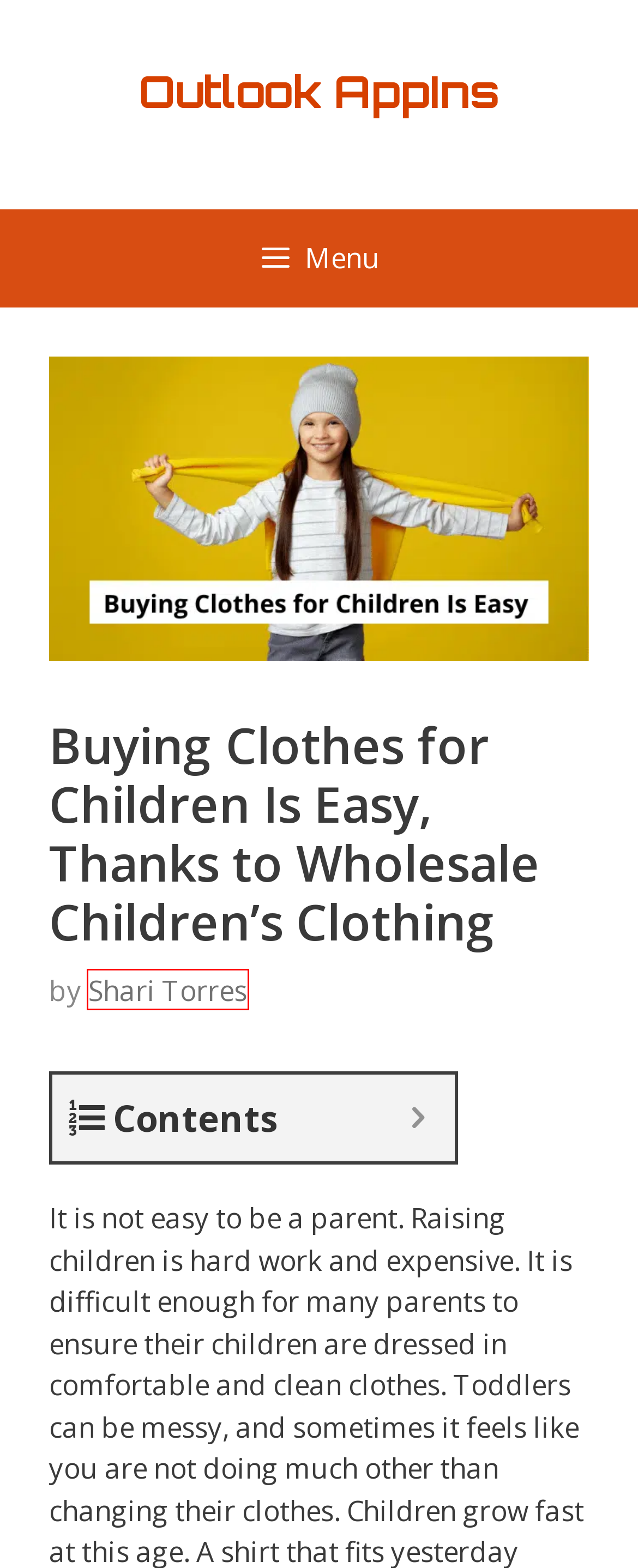You’re provided with a screenshot of a webpage that has a red bounding box around an element. Choose the best matching webpage description for the new page after clicking the element in the red box. The options are:
A. DMCA Takedown
B. Blog
C. Enhancing Data Presentations with Correlation Comparison Strategies
D. Privacy Policy
E. Terms & Conditions
F. Outlook AppIns - Outlook AppIns | The Tech Source & Buyers Guide
G. Putting Patients First: The Ethical Foundation of Saint Luke's Hospital's Approach to Healthcare
H. System Thread Exception Not Handled - Windows 10 Explanation Guide

F